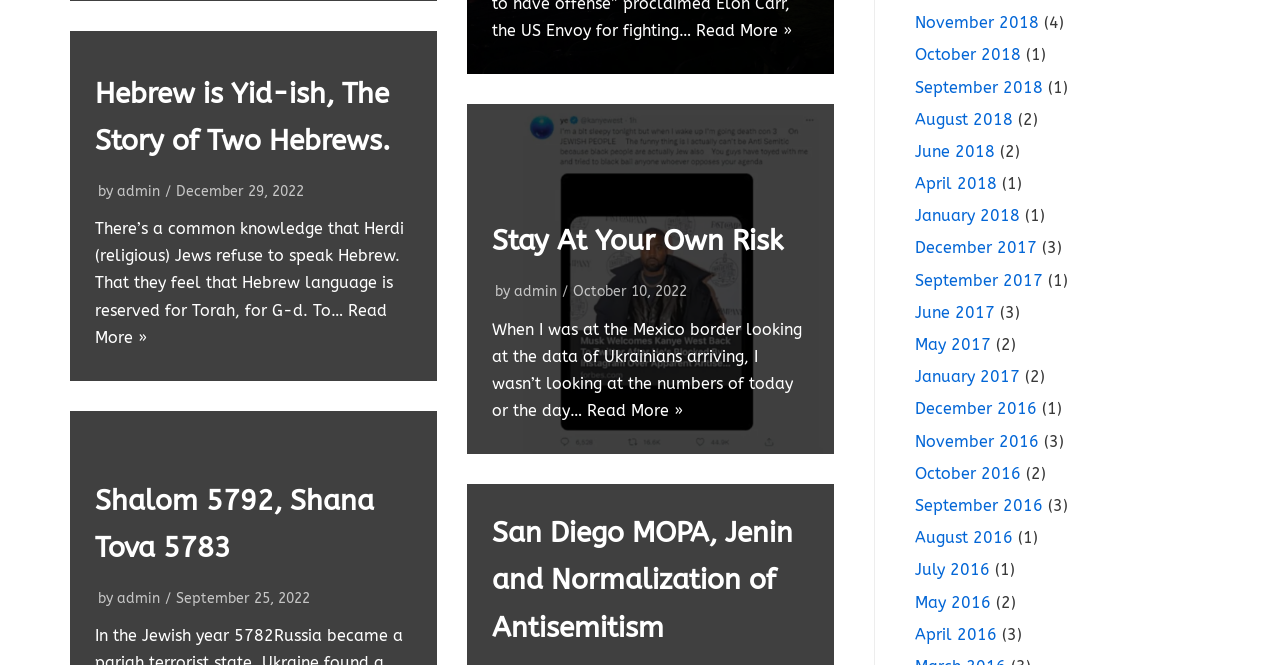What is the title of the first article?
Look at the image and answer with only one word or phrase.

Hebrew is Yid-ish, The Story of Two Hebrews.